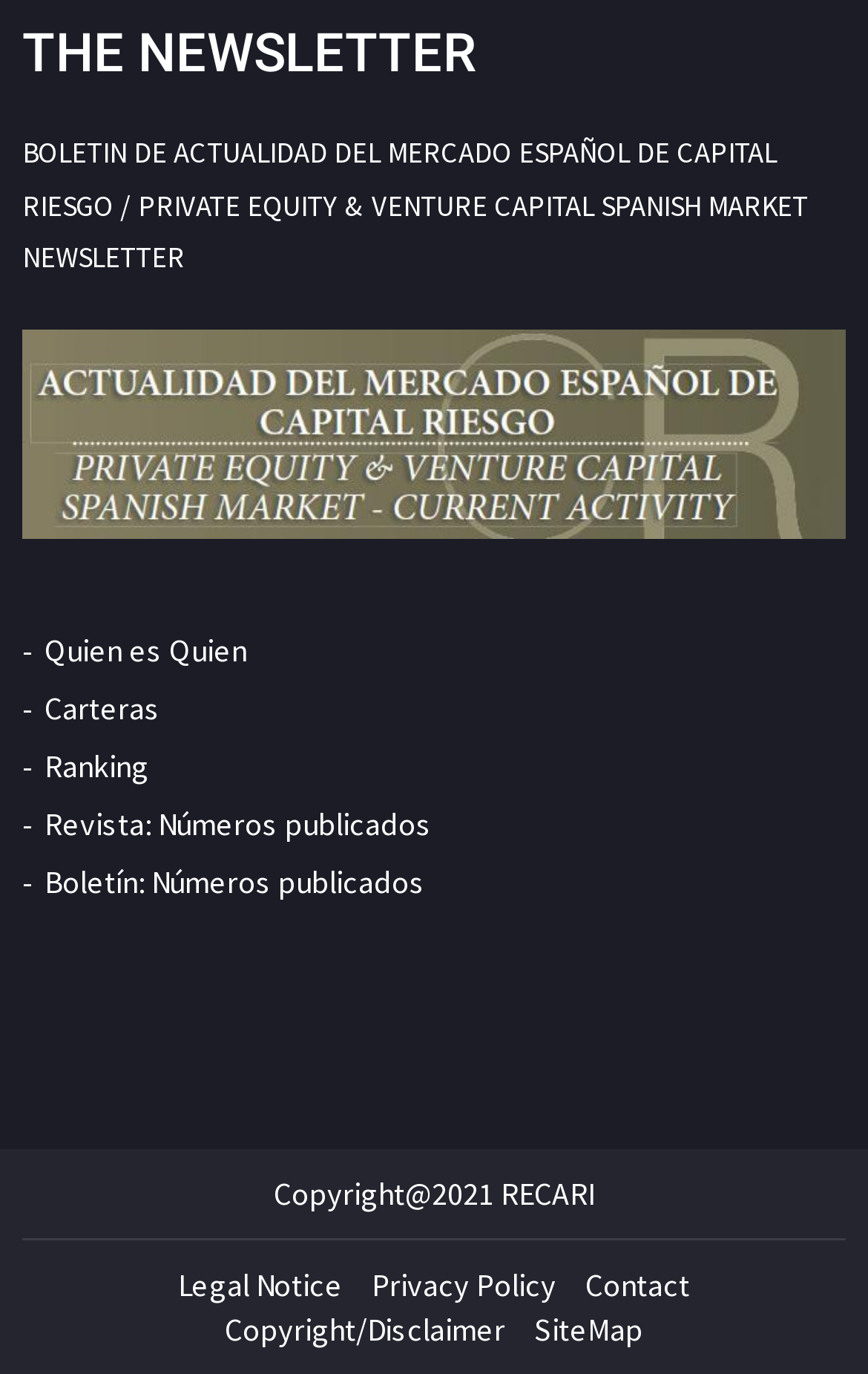Extract the bounding box of the UI element described as: "Boletín: Números publicados".

[0.051, 0.627, 0.49, 0.656]